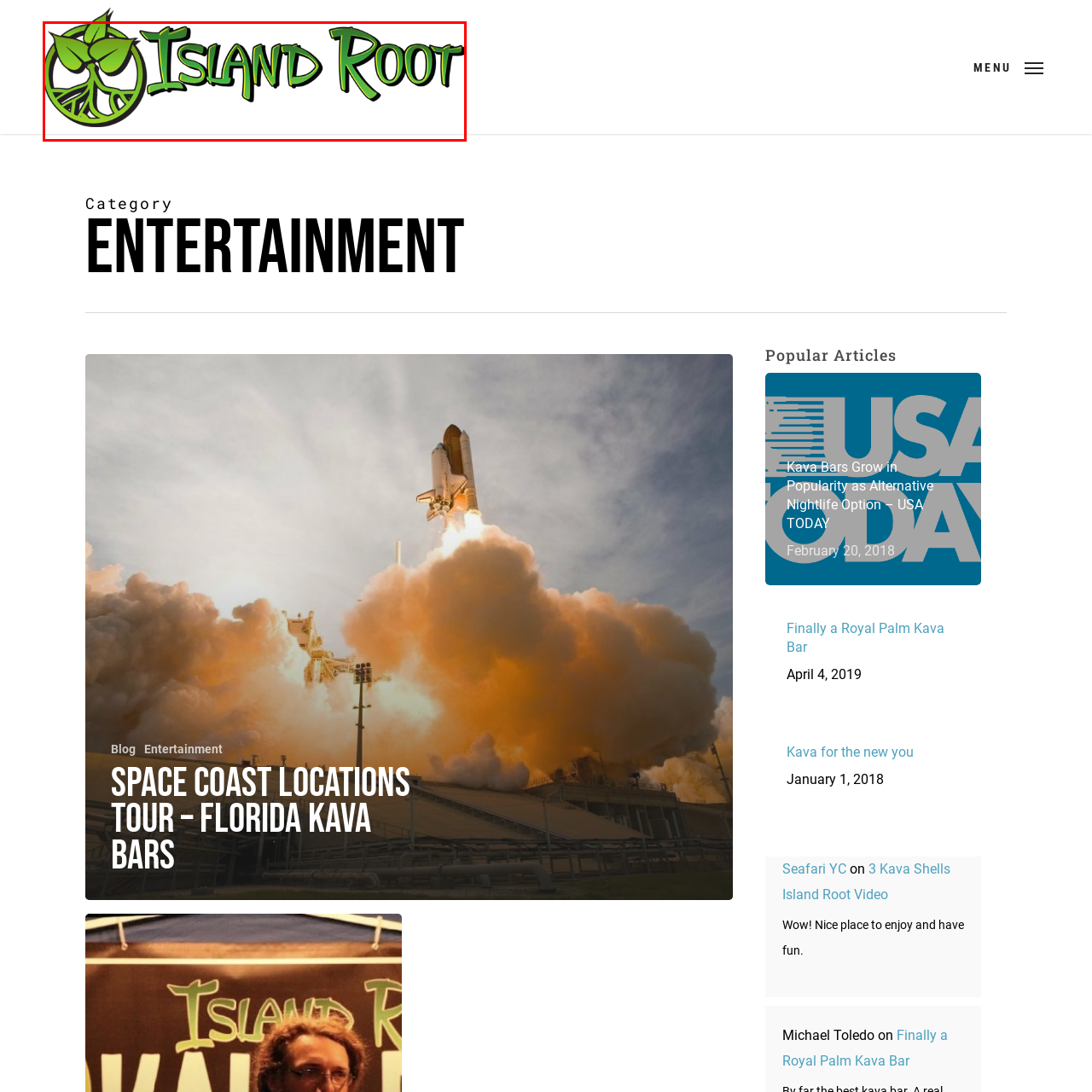Identify the content inside the red box and answer the question using a brief word or phrase: What is represented in the circular emblem?

Leaves and roots